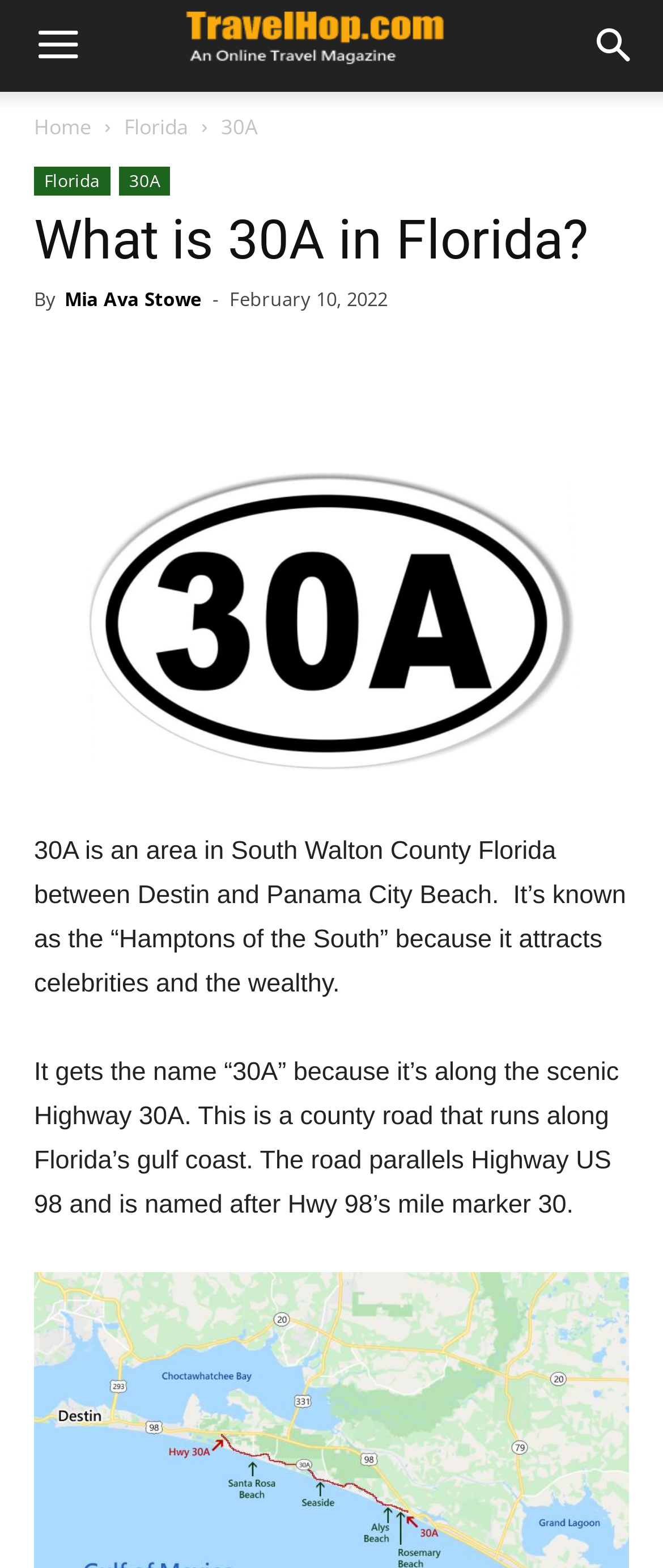Could you provide the bounding box coordinates for the portion of the screen to click to complete this instruction: "Click the link to learn more about 30A Florida"?

[0.051, 0.291, 0.949, 0.501]